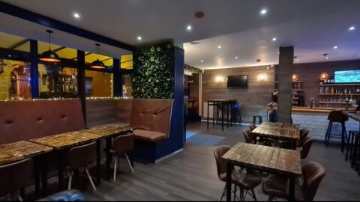Provide a comprehensive description of the image.

The image showcases the interior of the Season Coffee, Bar and Kitchen, a new establishment in Southport town centre. The design features a modern and inviting atmosphere, highlighted by stylish seating arrangements with wooden tables and comfortable leather chairs. The warm lighting, combined with decorative elements like a green wall, adds a touch of charm to the space. The bar area is visible in the background, equipped for serving a variety of beverages, including specialty coffees and craft beers. This lively venue aims to provide a cozy environment for patrons looking to enjoy delicious food and drinks in the heart of the town.